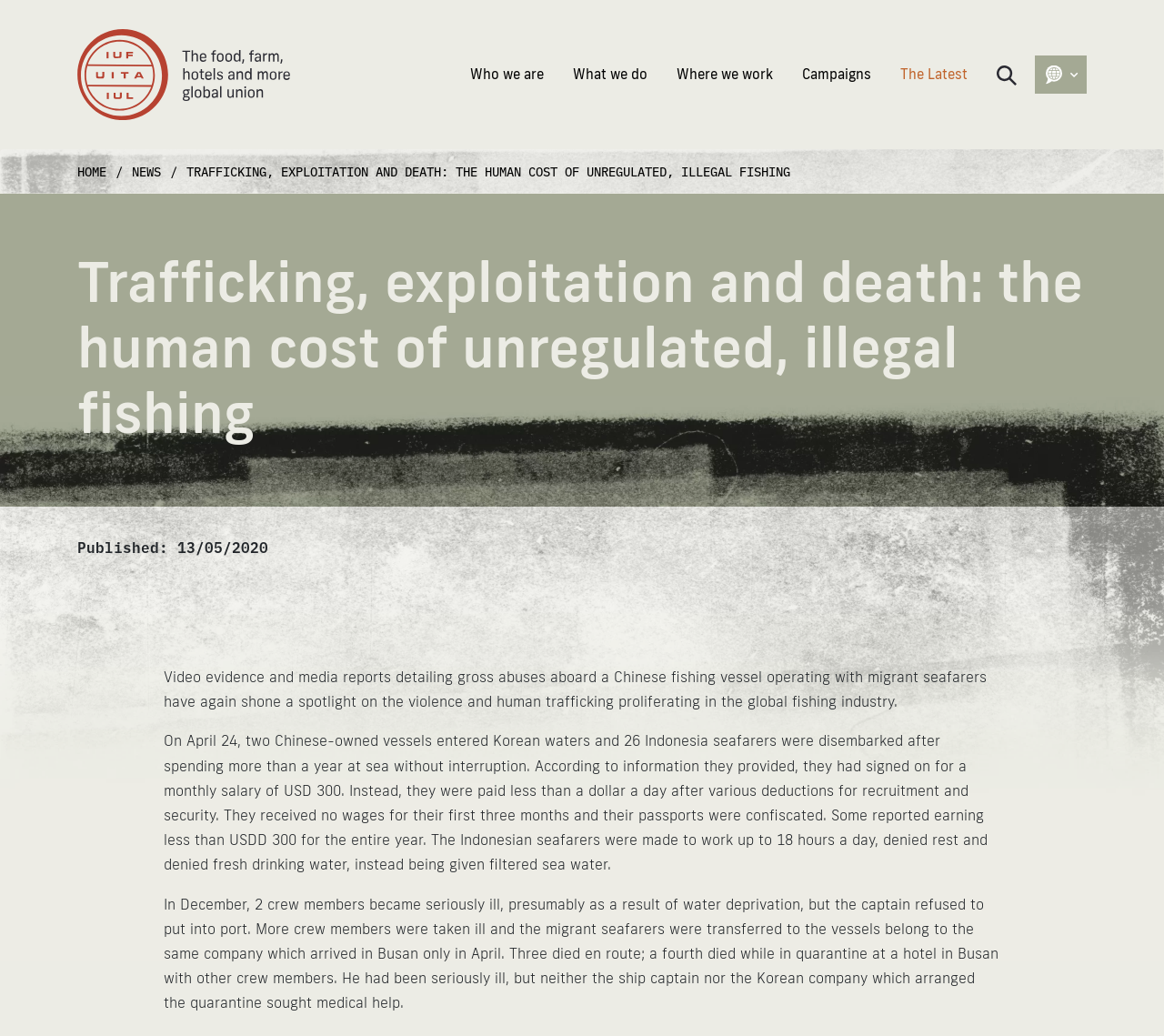Locate the bounding box of the UI element described by: "alt="Search Icon"" in the given webpage screenshot.

[0.856, 0.061, 0.873, 0.083]